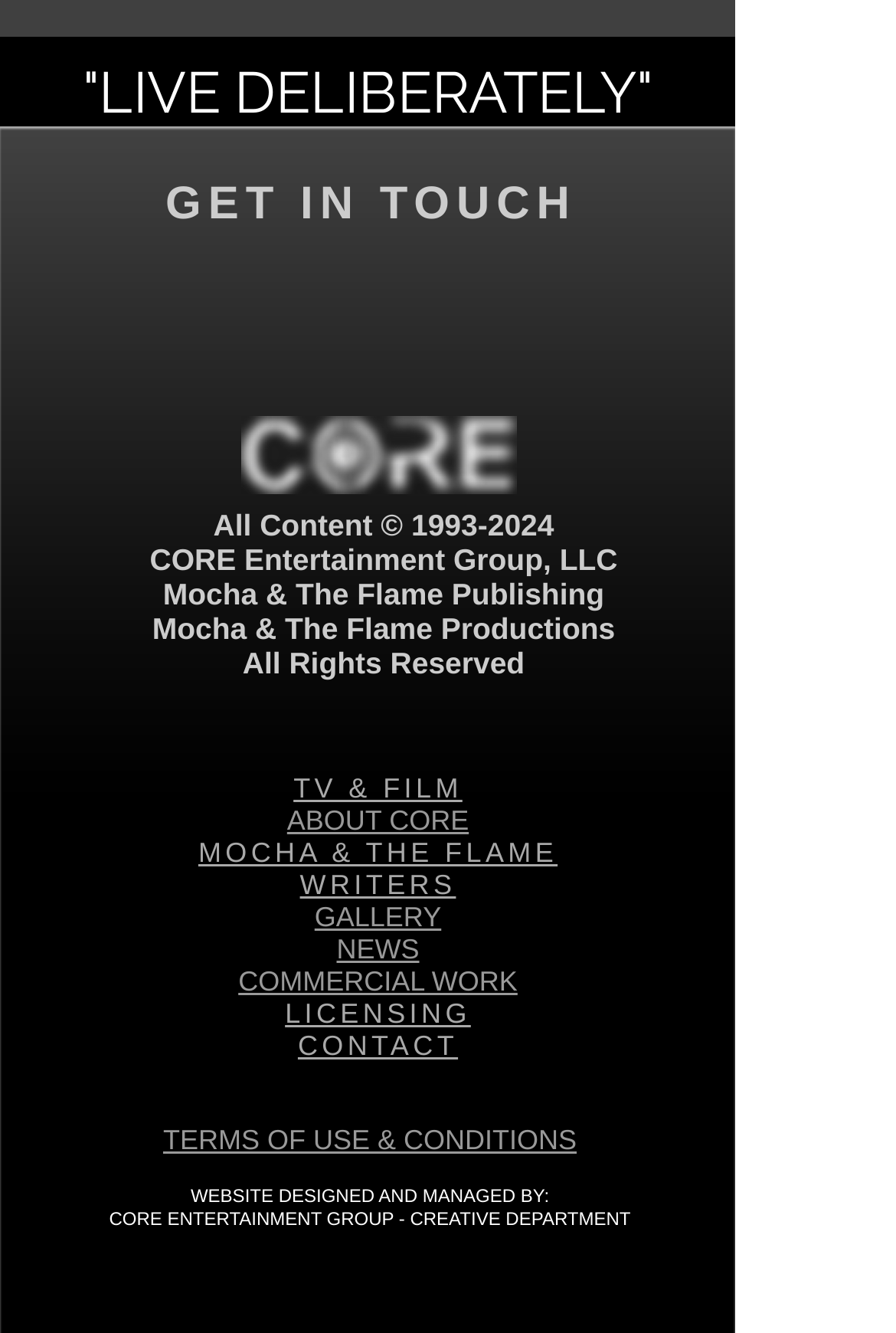Who designed and managed the website?
Please elaborate on the answer to the question with detailed information.

I found the website designer and manager by looking at the footer section of the webpage, where it is mentioned as 'CORE ENTERTAINMENT GROUP - CREATIVE DEPARTMENT'.